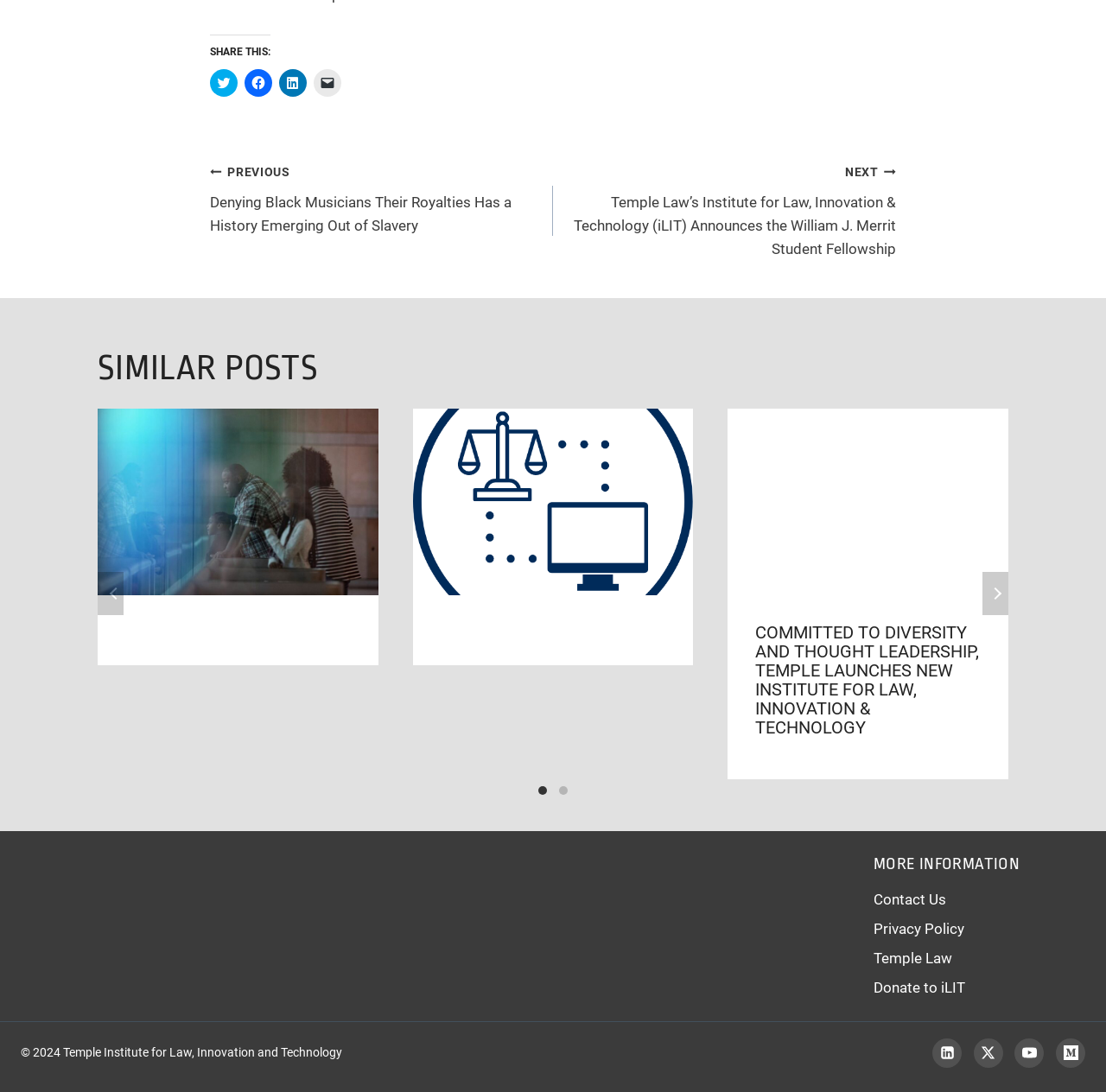What type of posts are displayed on this webpage?
Please provide a comprehensive answer based on the details in the screenshot.

The webpage displays various posts related to law and technology, including news articles, announcements, and events. The posts are categorized under 'SIMILAR POSTS' and have links to read more about each topic.